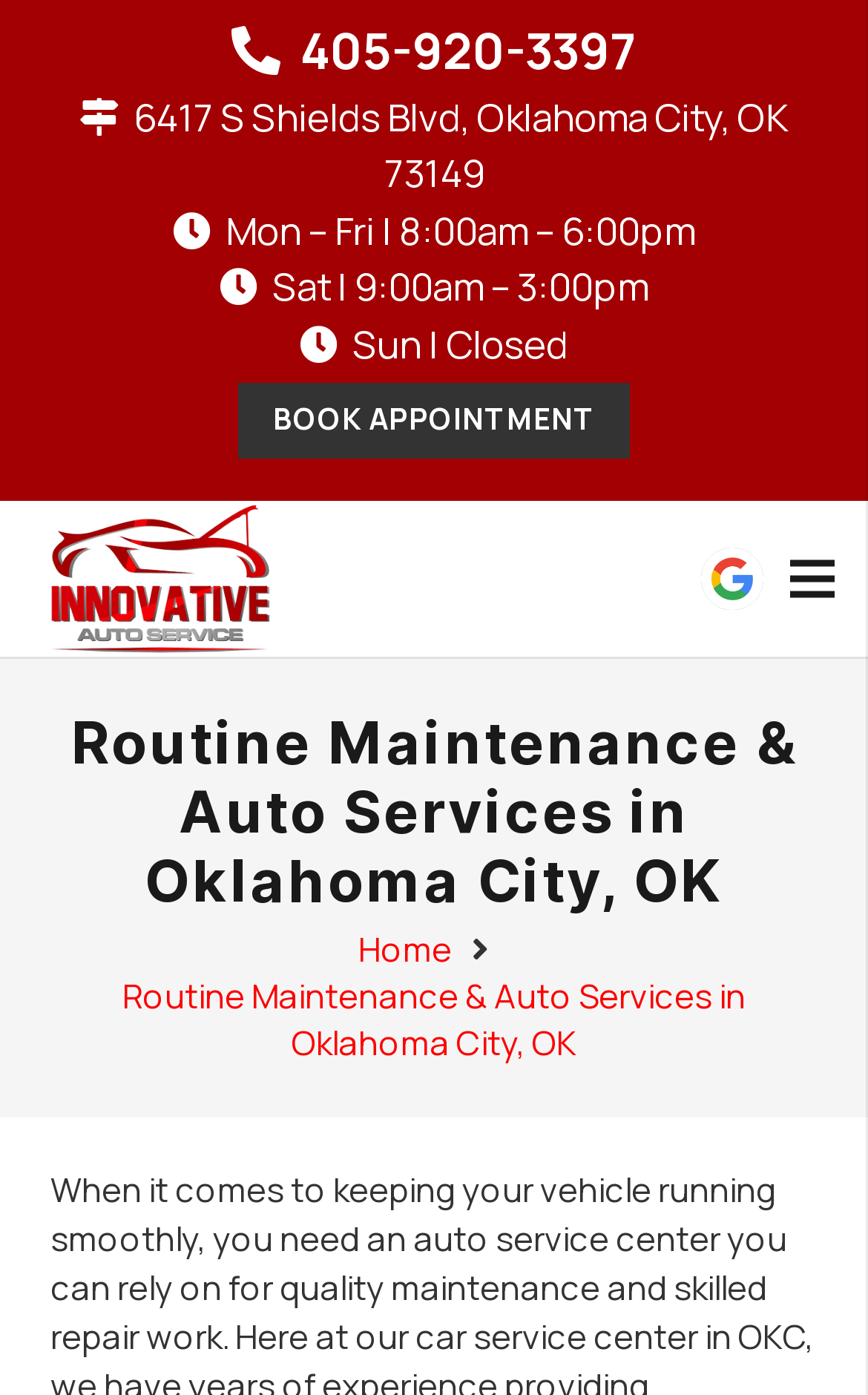Please identify the primary heading of the webpage and give its text content.

Routine Maintenance & Auto Services in Oklahoma City, OK